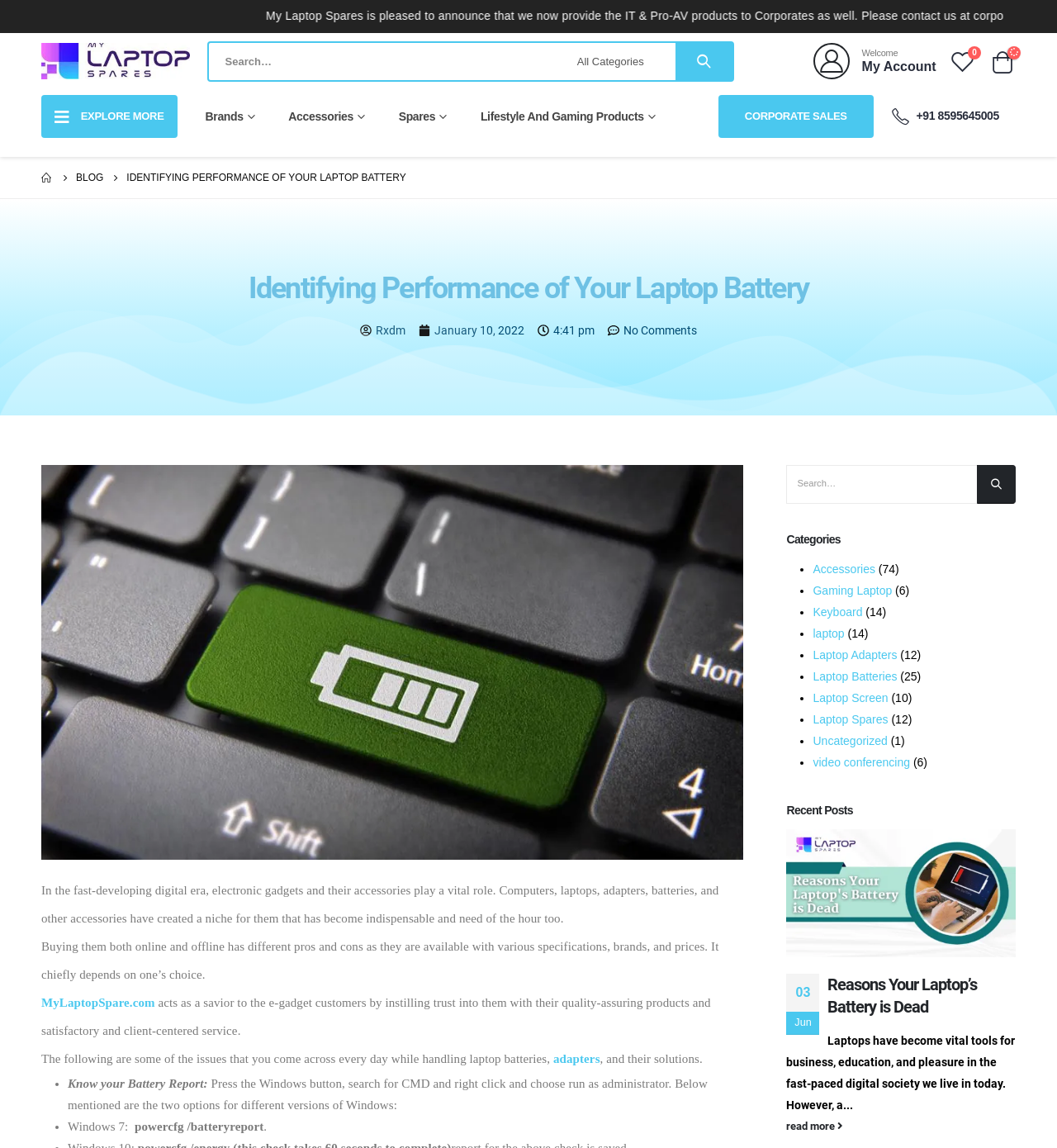Determine the bounding box coordinates for the area you should click to complete the following instruction: "Explore more laptop spares".

[0.076, 0.095, 0.155, 0.106]